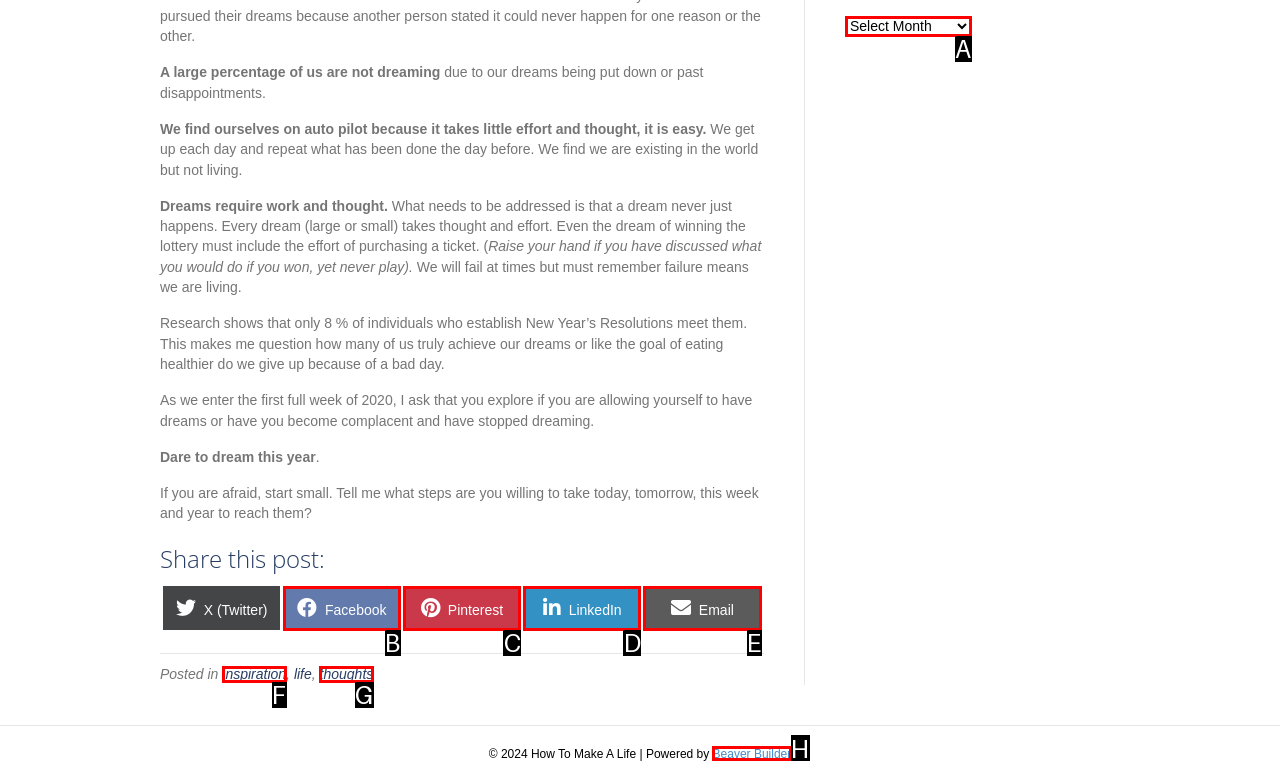Which lettered option matches the following description: thoughts
Provide the letter of the matching option directly.

G